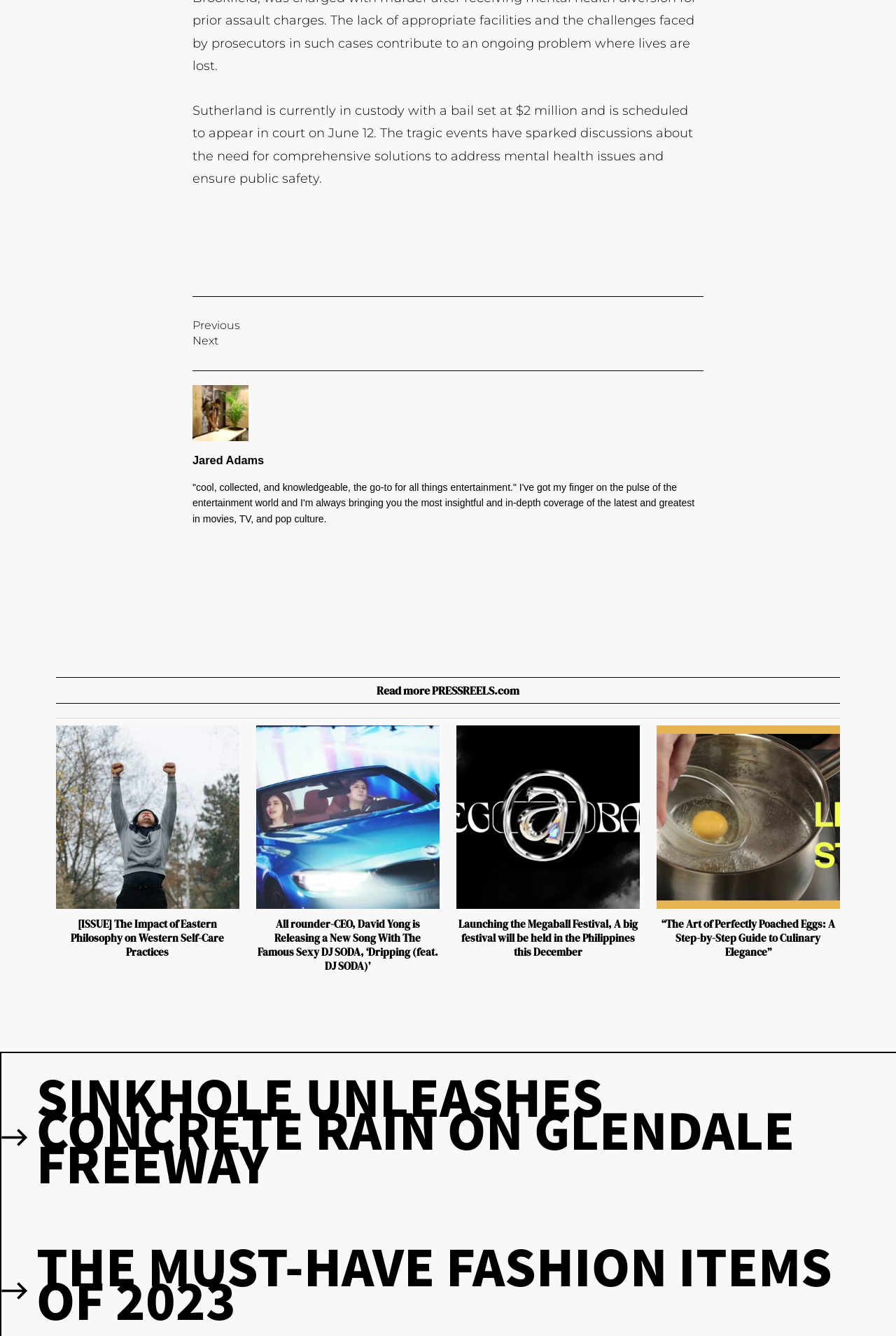Using details from the image, please answer the following question comprehensively:
What is the title of the first article?

The answer can be found by looking at the first article element [194] and its corresponding heading element with the same text.